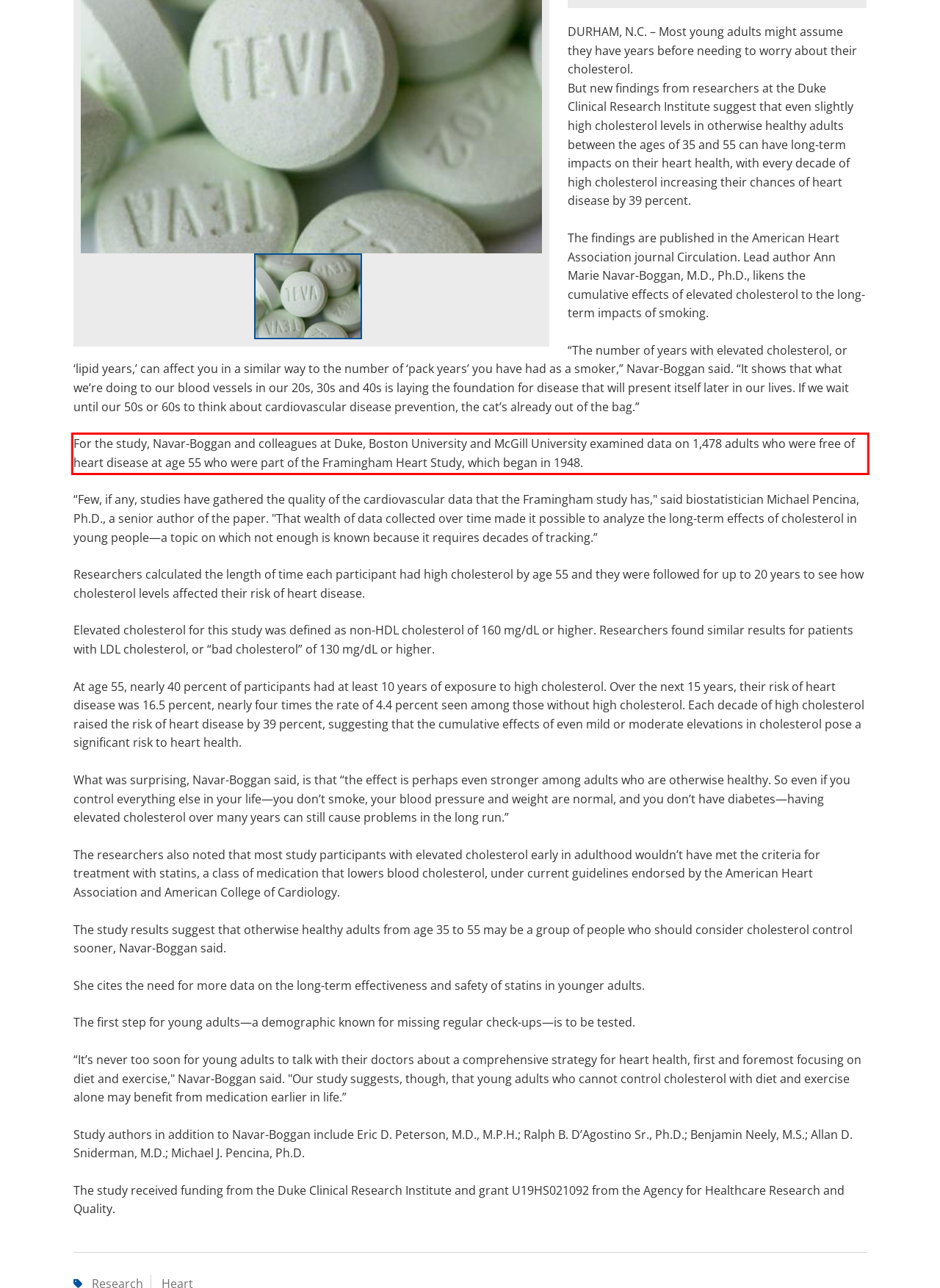There is a screenshot of a webpage with a red bounding box around a UI element. Please use OCR to extract the text within the red bounding box.

For the study, Navar-Boggan and colleagues at Duke, Boston University and McGill University examined data on 1,478 adults who were free of heart disease at age 55 who were part of the Framingham Heart Study, which began in 1948.